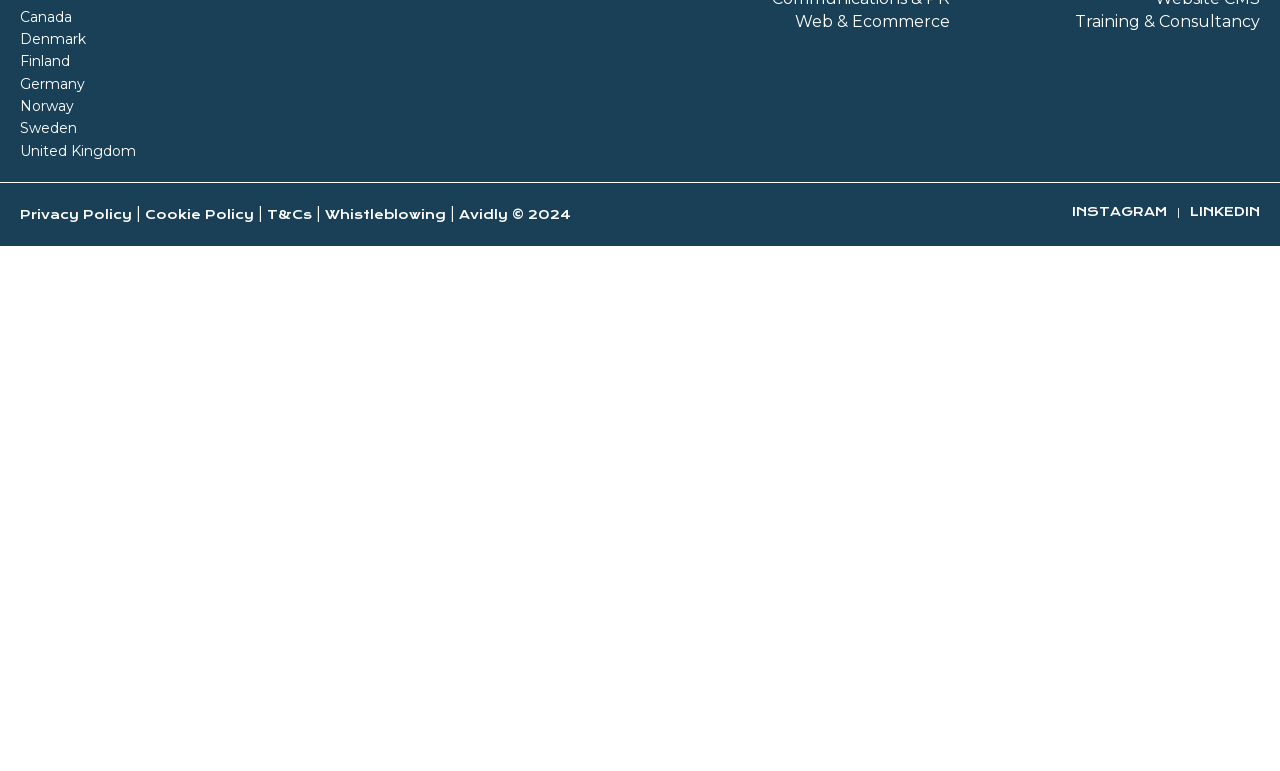Provide your answer in a single word or phrase: 
What social media platforms are linked at the bottom of the webpage?

Instagram and LinkedIn